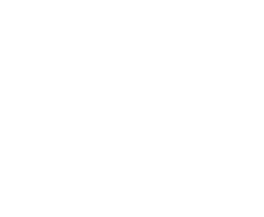Paint a vivid picture with your words by describing the image in detail.

The image depicts a silhouette of a man sitting on a grassy field during the daytime. The figure is outlined against a bright and expansive background, indicative of a clear sky, enhancing the peaceful and reflective mood of the scene. This composition effectively conveys a sense of solitude and contemplation, inviting viewers to ponder the tranquility of nature. It serves as a visual metaphor for moments of introspection and the beauty found in simplicity, making it a fitting illustration for articles or content related to mindfulness, wellness, or personal reflections.